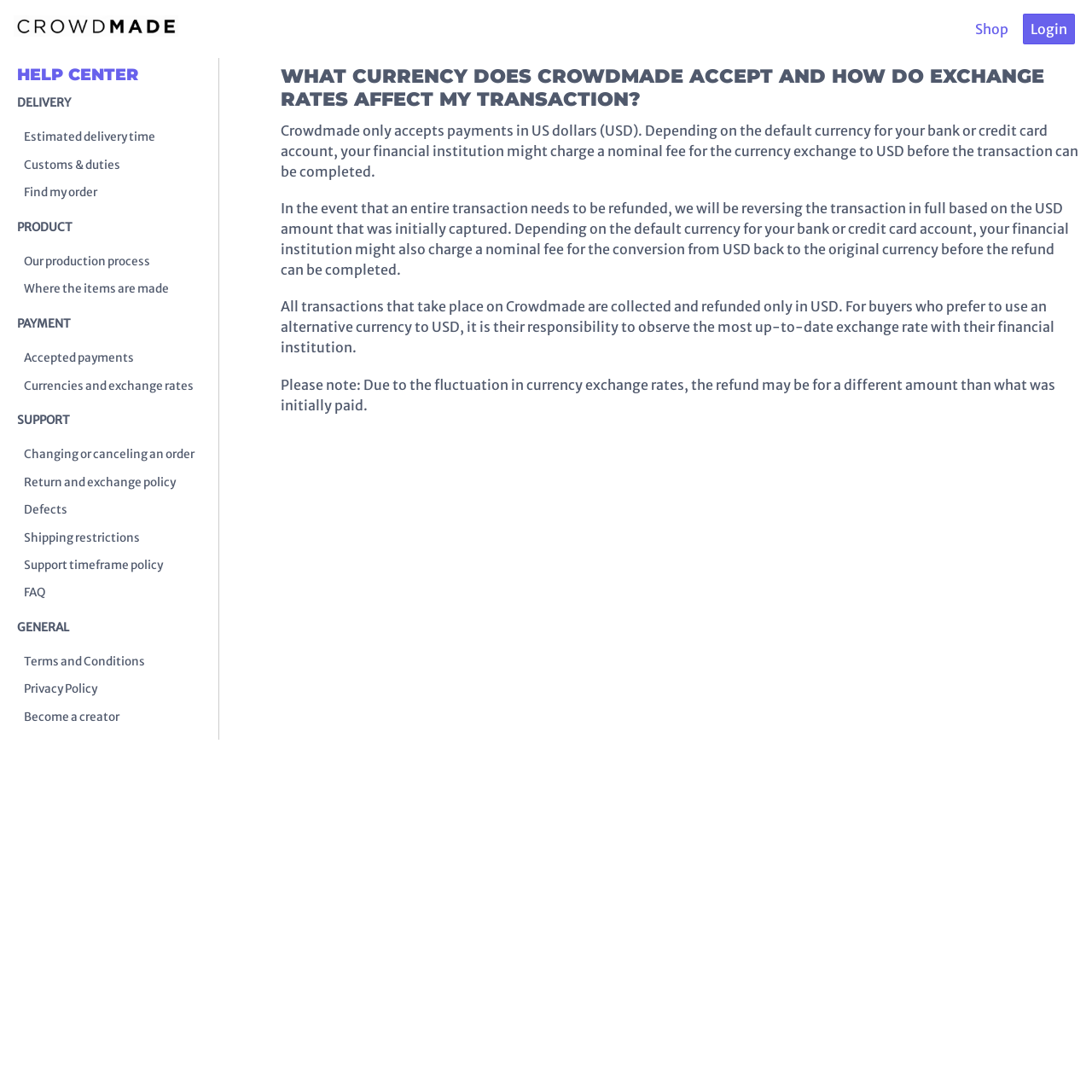Generate a thorough caption detailing the webpage content.

The webpage is titled "Crowdmade" and appears to be a help center or FAQ page. At the top, there are three links: an empty link, "Shop", and "Login", positioned from left to right. Below these links, there is a prominent heading "HELP CENTER" with a link of the same name.

The main content of the page is divided into five sections: DELIVERY, PRODUCT, PAYMENT, SUPPORT, and GENERAL. Each section has a bold heading and contains several links related to the topic. The links are arranged vertically, with the section headings positioned at the top of each section.

In the DELIVERY section, there are three links: "Estimated delivery time", "Customs & duties", and "Find my order". The PRODUCT section has two links: "Our production process" and "Where the items are made". The PAYMENT section contains two links: "Accepted payments" and "Currencies and exchange rates".

The SUPPORT section is the longest, with six links: "Changing or canceling an order", "Return and exchange policy", "Defects", "Shipping restrictions", "Support timeframe policy", and "FAQ". Finally, the GENERAL section has three links: "Terms and Conditions", "Privacy Policy", and "Become a creator".

Below these sections, there is a heading "WHAT CURRENCY DOES CROWDMADE ACCEPT AND HOW DO EXCHANGE RATES AFFECT MY TRANSACTION?" followed by three paragraphs of text explaining Crowdmade's currency policy.